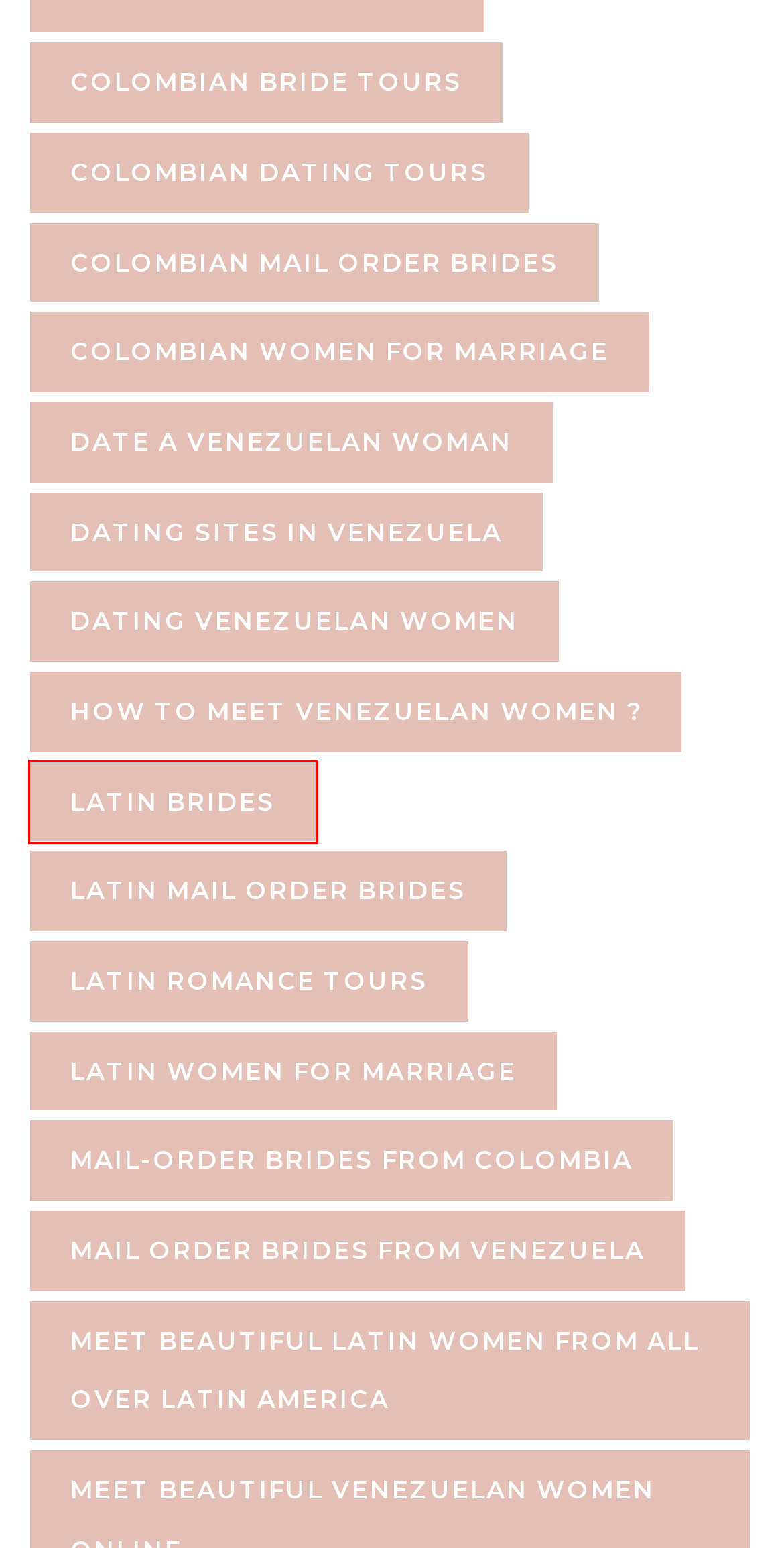You have a screenshot of a webpage with a red rectangle bounding box around a UI element. Choose the best description that matches the new page after clicking the element within the bounding box. The candidate descriptions are:
A. Mail-order brides from Colombia Archives - Venezuelan-brides.com
B. Latin women for marriage Archives - Venezuelan-brides.com
C. Dating Venezuelan women Archives - Venezuelan-brides.com
D. Latin mail order brides Archives - Venezuelan-brides.com
E. Colombian women for marriage Archives - Venezuelan-brides.com
F. Latin Romance Tours Archives - Venezuelan-brides.com
G. Colombian Dating Tours Archives - Venezuelan-brides.com
H. Latin brides Archives - Venezuelan-brides.com

H